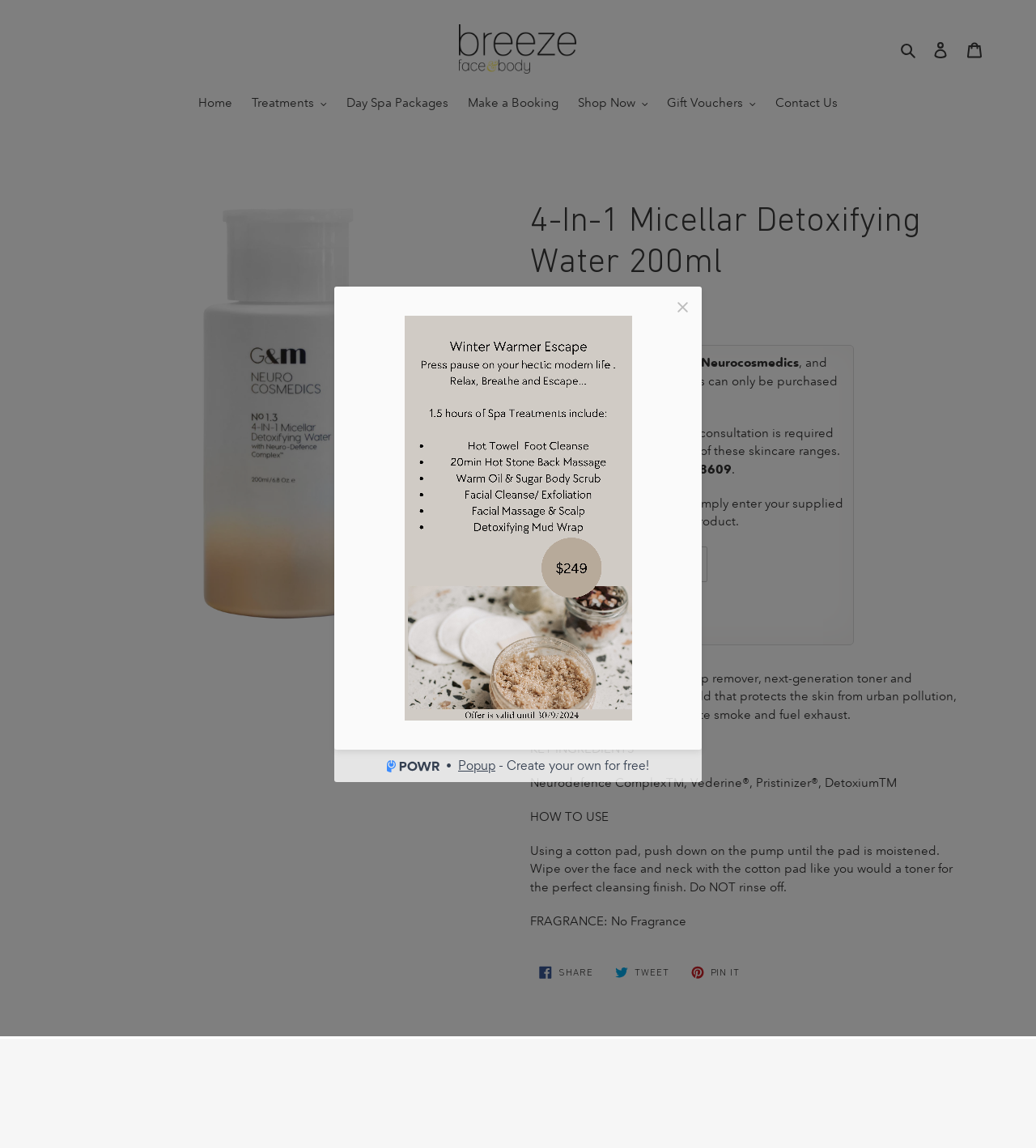Show the bounding box coordinates of the element that should be clicked to complete the task: "Watch the video".

None